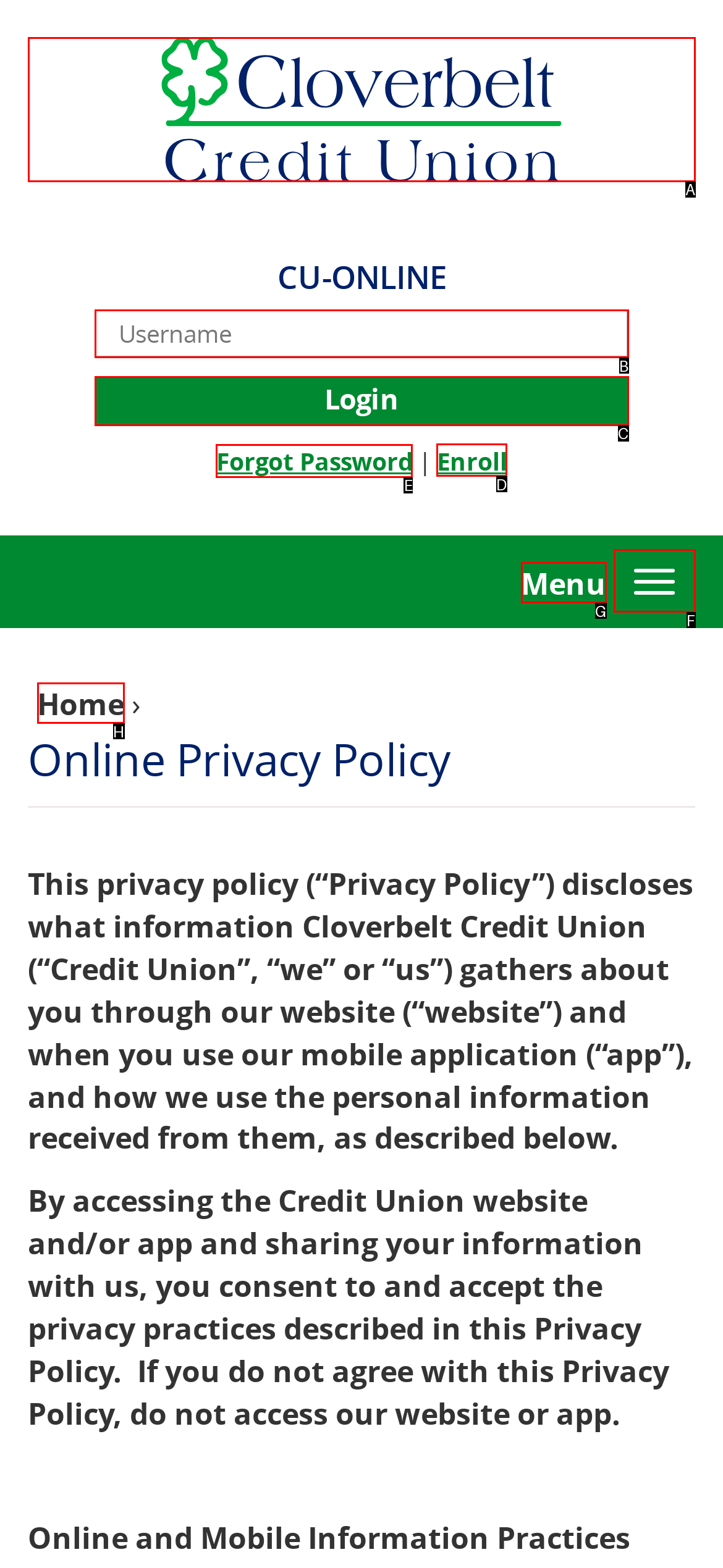Determine which UI element you should click to perform the task: Click the enroll link
Provide the letter of the correct option from the given choices directly.

D